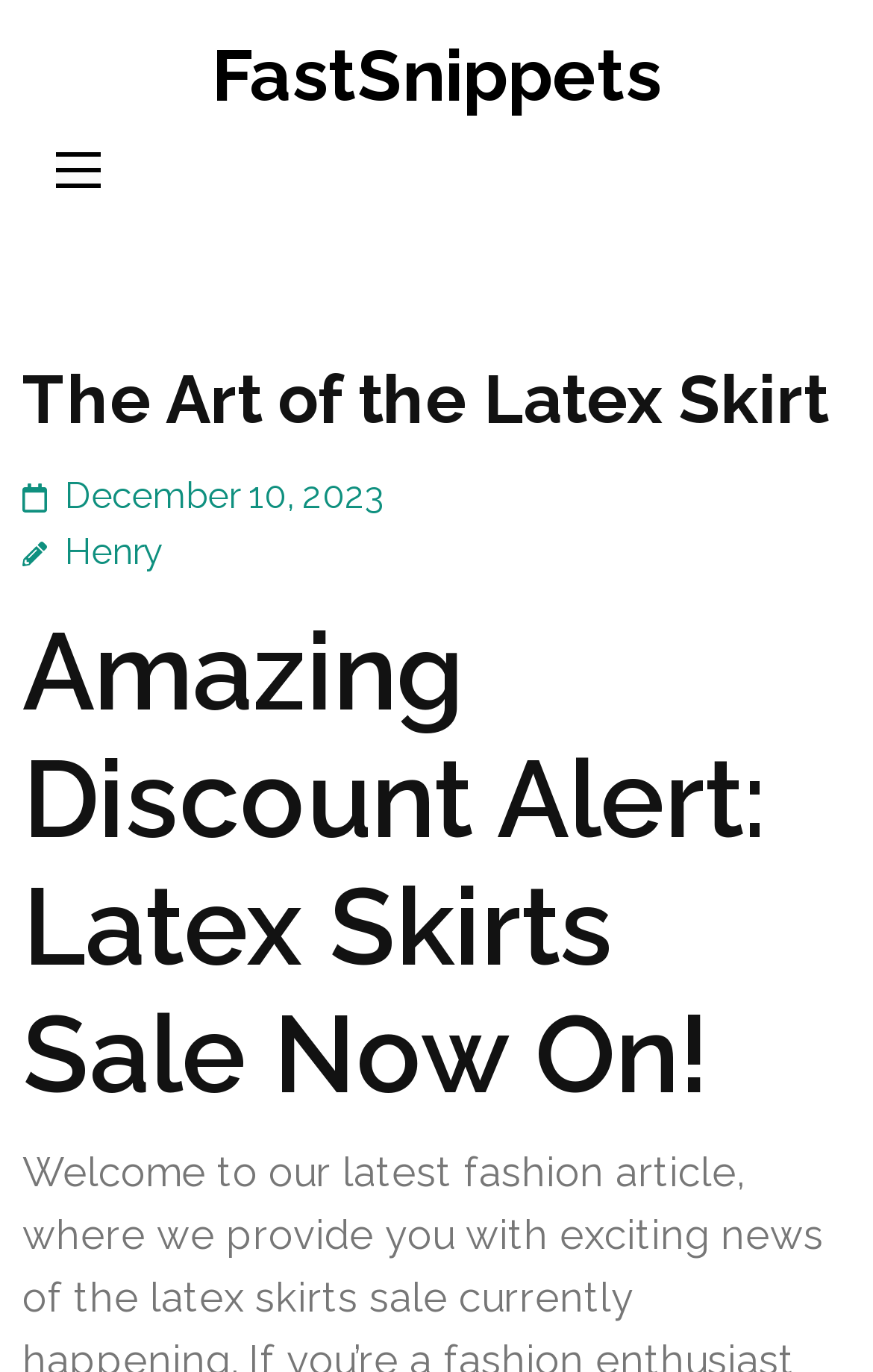What is the topic of the article?
Please give a detailed and elaborate explanation in response to the question.

I found the topic of the article by looking at the heading element with the text 'The Art of the Latex Skirt' which is a child of the header element.